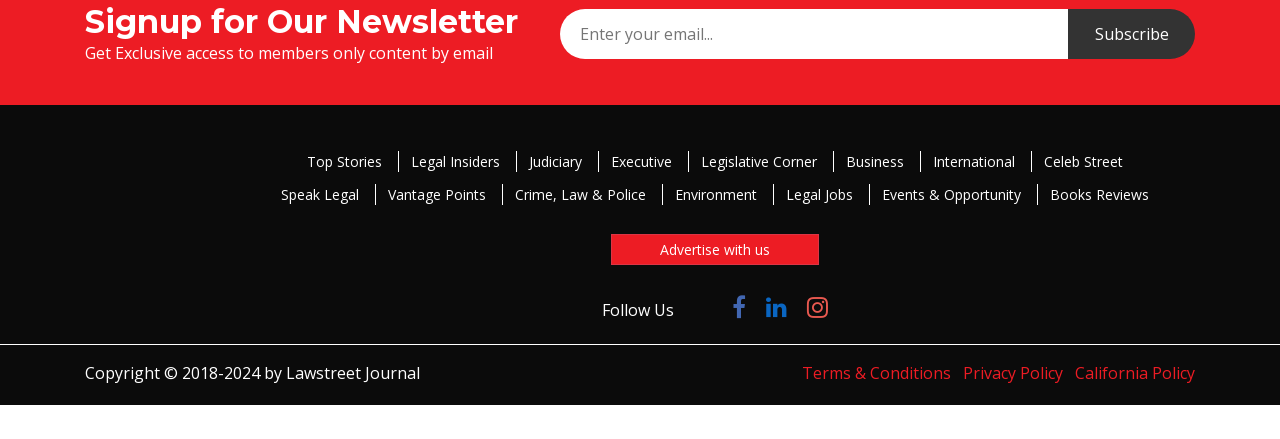Please answer the following query using a single word or phrase: 
What is the name of the logo in the top-left corner?

Lawstreet Journal